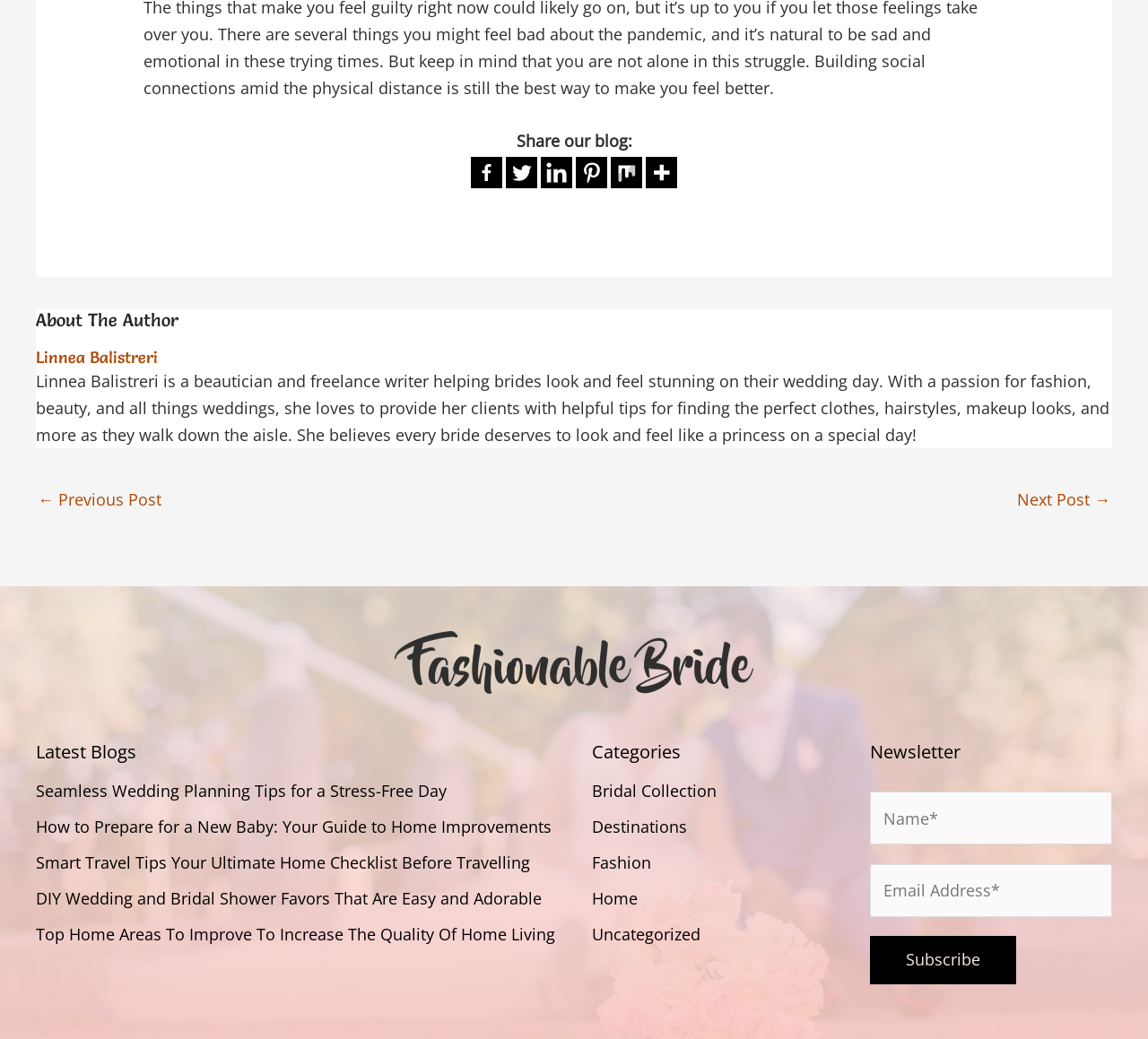Can you find the bounding box coordinates for the element that needs to be clicked to execute this instruction: "View latest blog posts"? The coordinates should be given as four float numbers between 0 and 1, i.e., [left, top, right, bottom].

[0.031, 0.711, 0.484, 0.735]